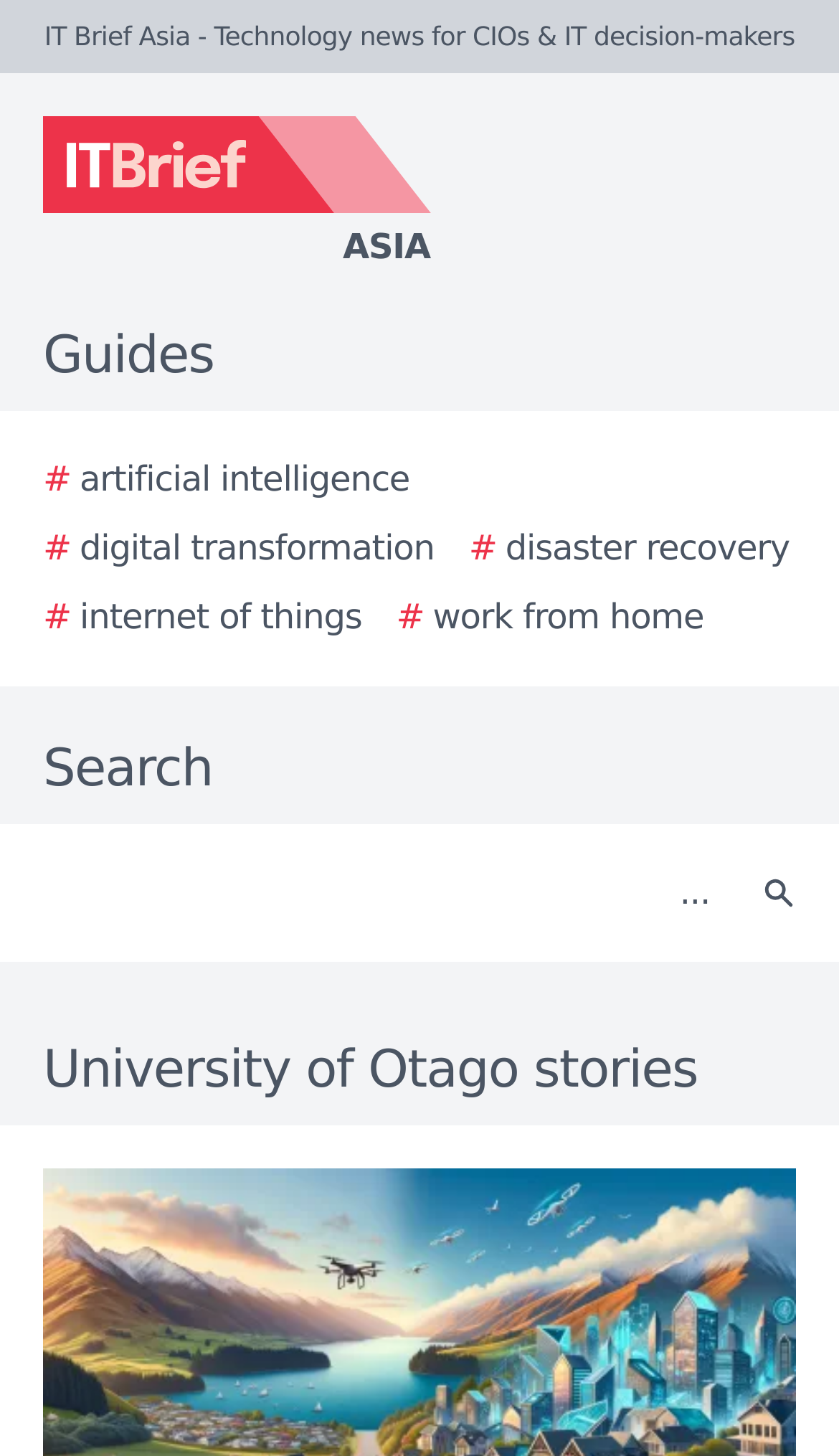Locate and generate the text content of the webpage's heading.

University of Otago stories